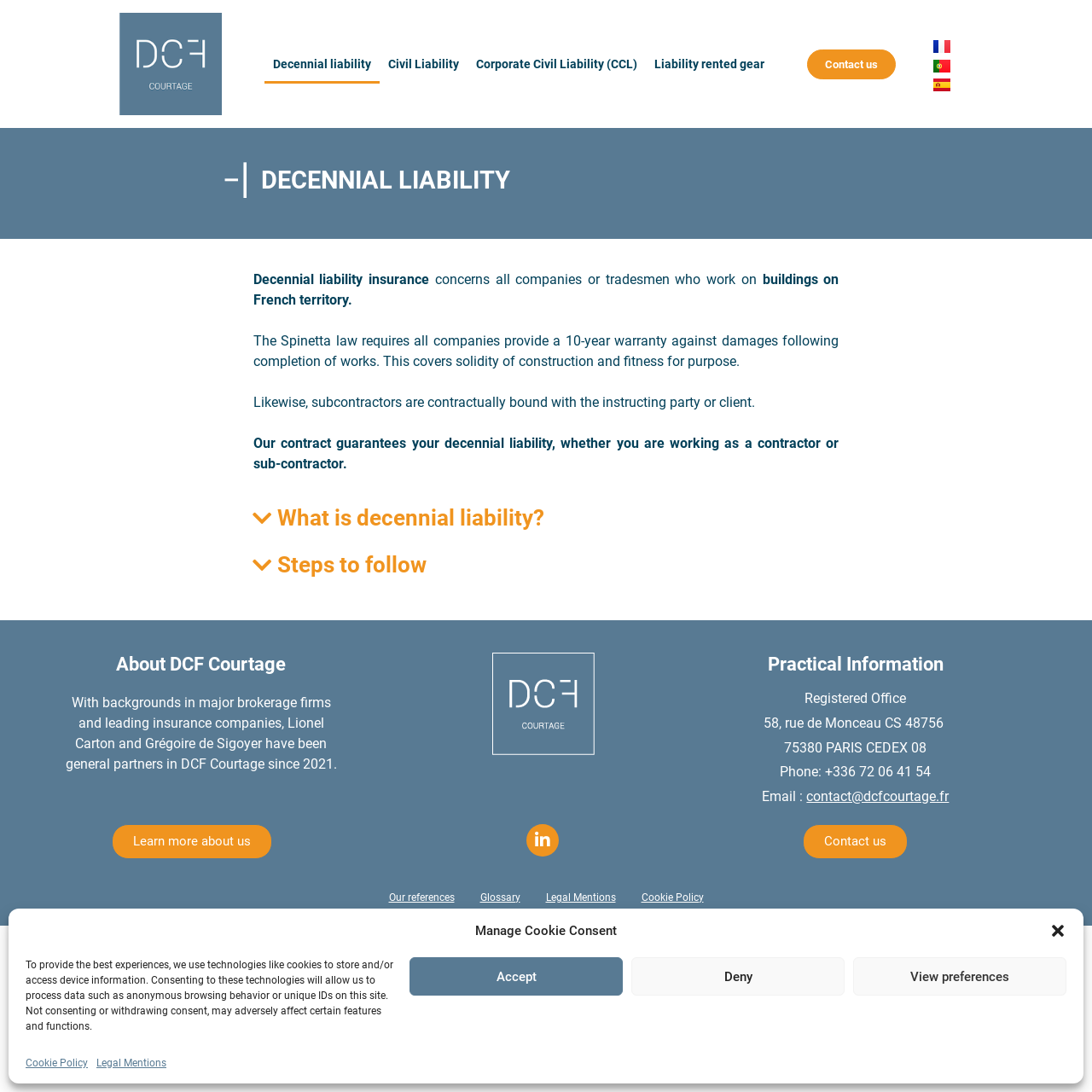What is the phone number of DCF Courtage?
With the help of the image, please provide a detailed response to the question.

The phone number of DCF Courtage can be found in the Practical Information section, which is located at the bottom of the webpage. The phone number is +336 72 06 41 54.